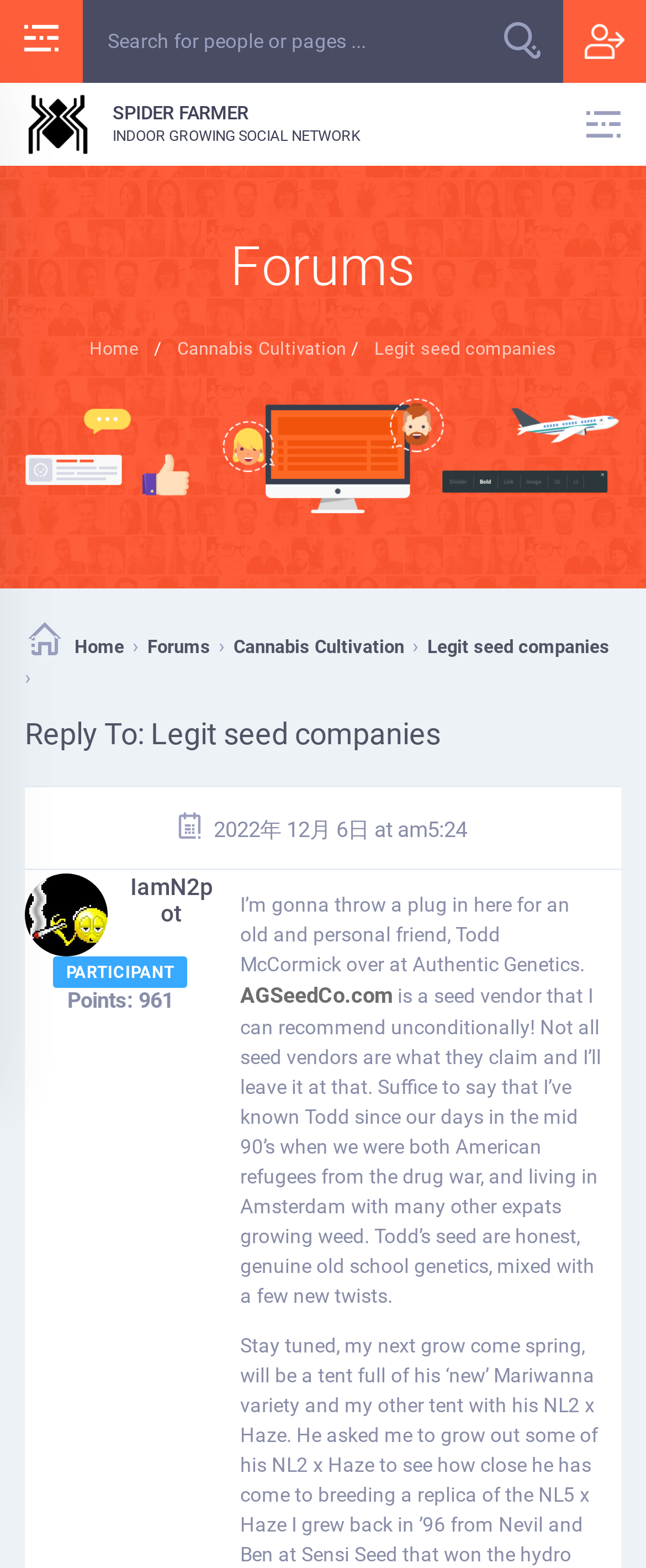Highlight the bounding box coordinates of the region I should click on to meet the following instruction: "Visit AGSeedCo.com".

[0.372, 0.627, 0.608, 0.643]